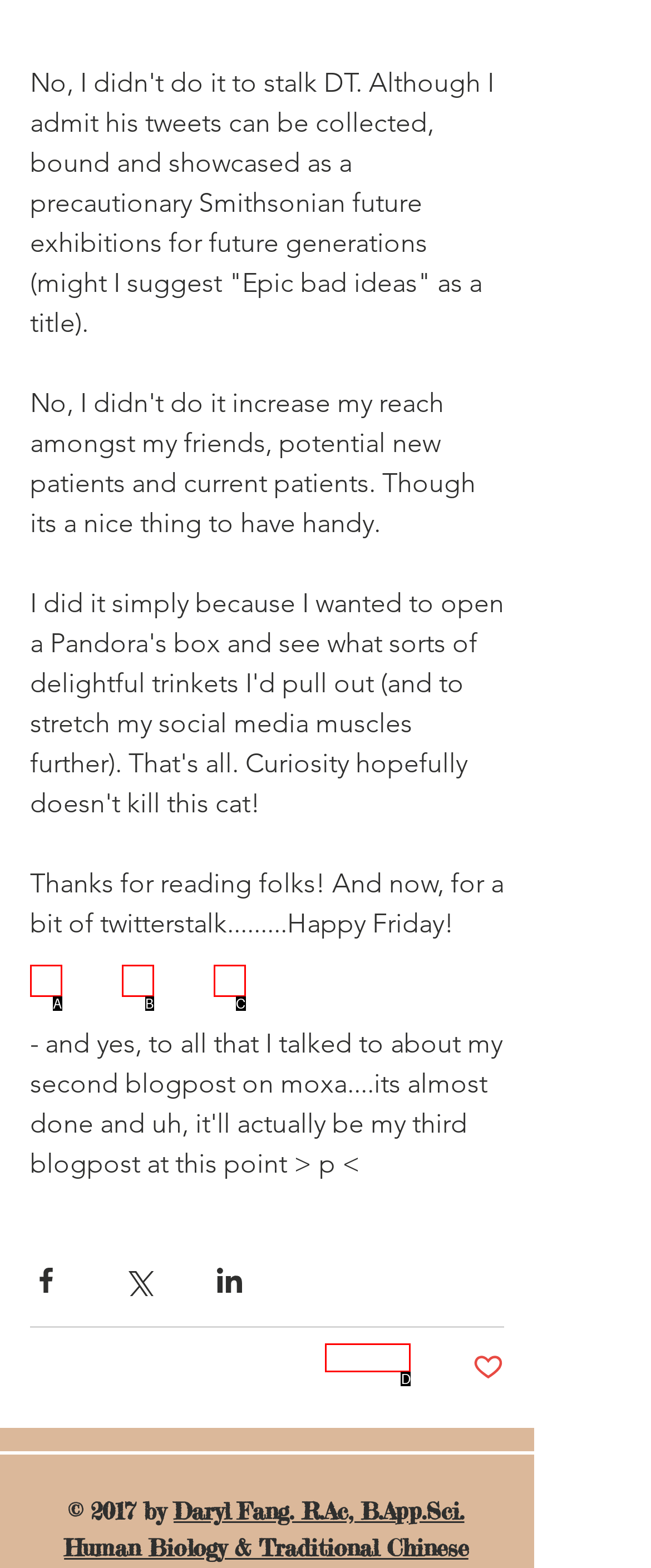Tell me which one HTML element best matches the description: Wix.com
Answer with the option's letter from the given choices directly.

D